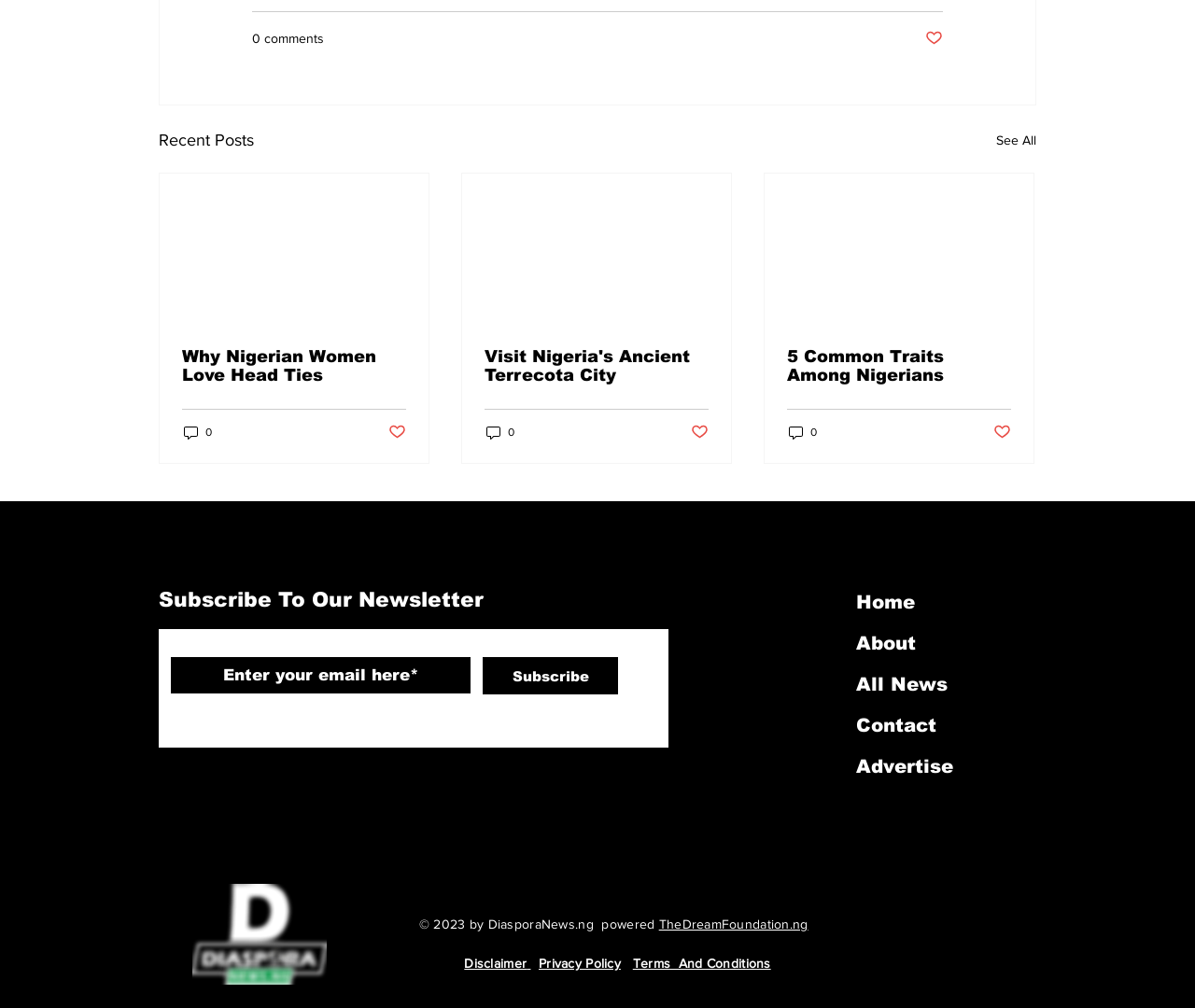Respond to the following question using a concise word or phrase: 
What is the name of the website?

Diaspora News ng